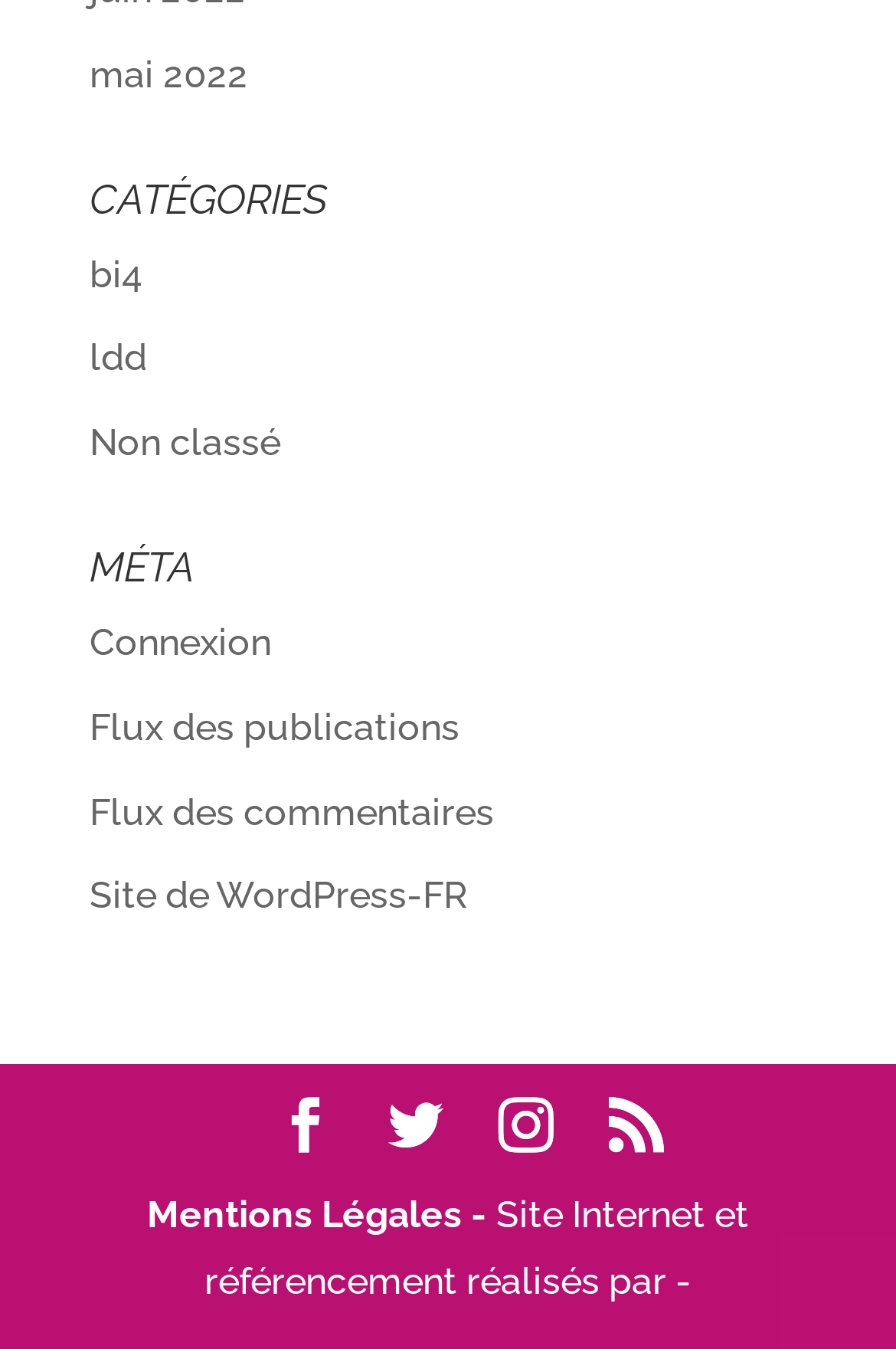Use the details in the image to answer the question thoroughly: 
What is the purpose of the 'MÉTA' section?

The 'MÉTA' section has several links, including 'Connexion', 'Flux des publications', and 'Flux des commentaires', which implies that this section is for meta pages or pages related to the website's metadata.